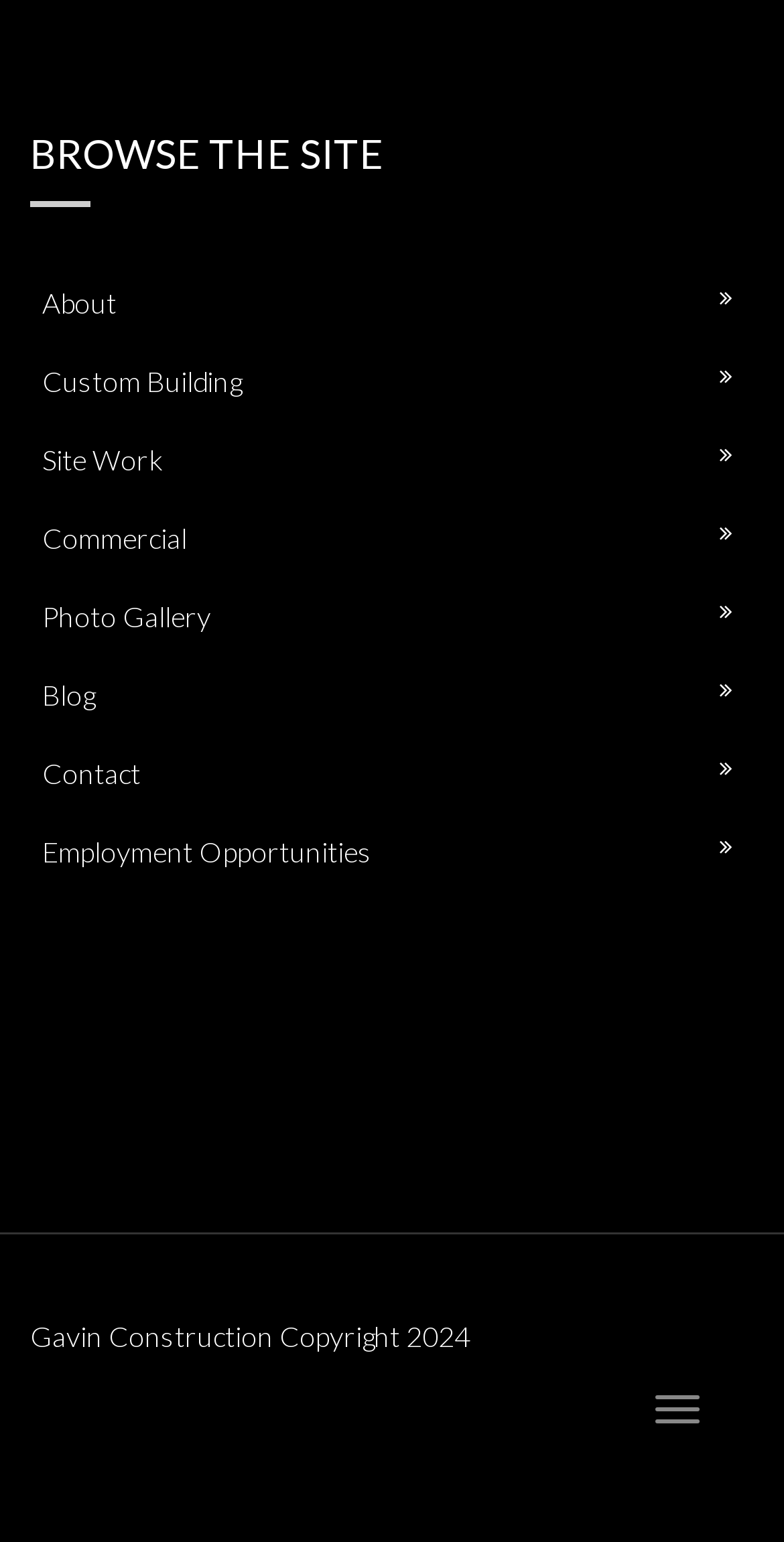Using the description: "About", identify the bounding box of the corresponding UI element in the screenshot.

[0.038, 0.172, 0.962, 0.221]